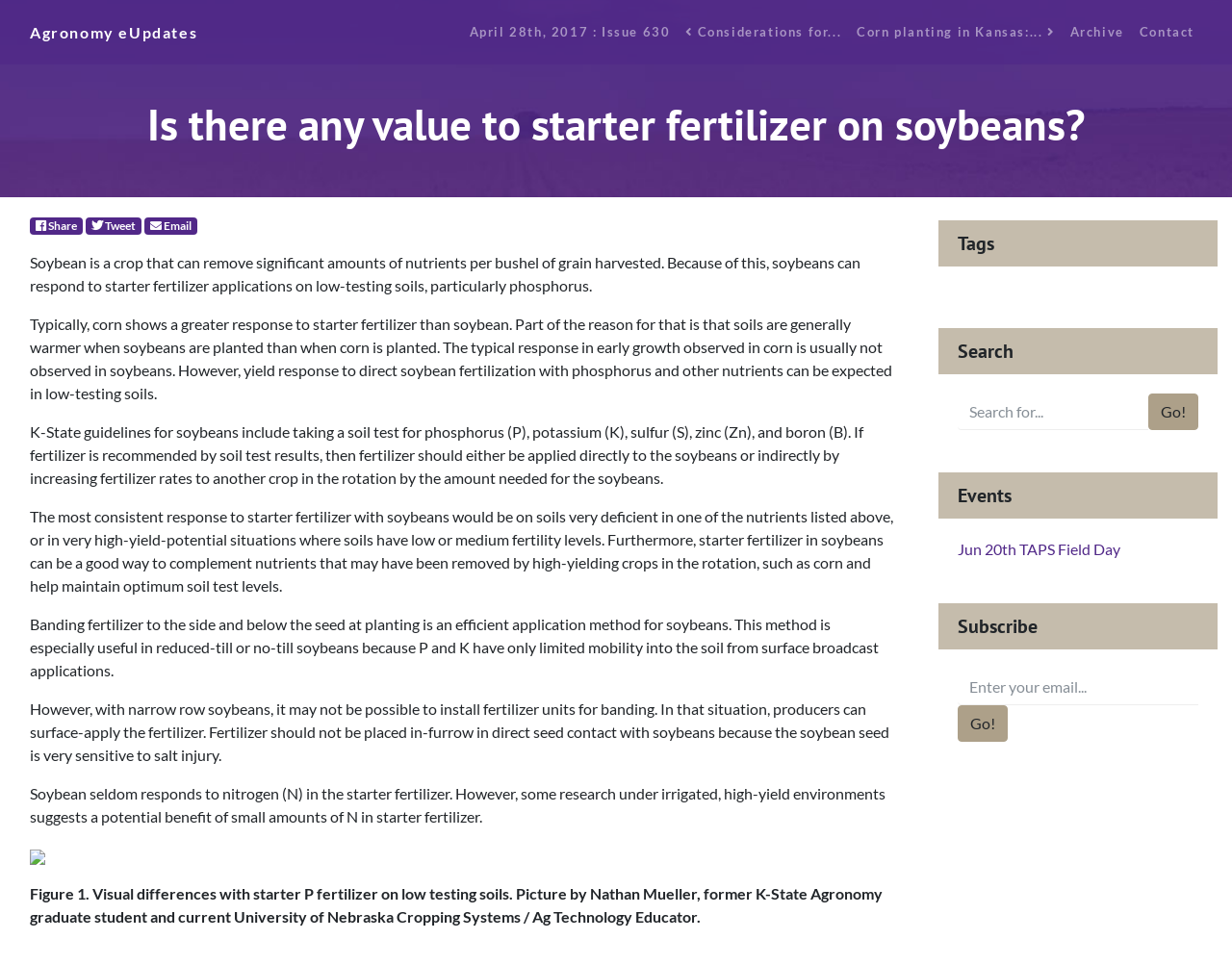Based on the visual content of the image, answer the question thoroughly: What is the difference between 'Agronomy eUpdates' and 'Archive'?

The 'Agronomy eUpdates' link is located at the top of the webpage, suggesting that it leads to the latest updates or news in agronomy. In contrast, the 'Archive' link is located next to it, implying that it contains archived or past content. Therefore, the main difference between the two is that 'Agronomy eUpdates' provides the latest information, while 'Archive' contains older content.